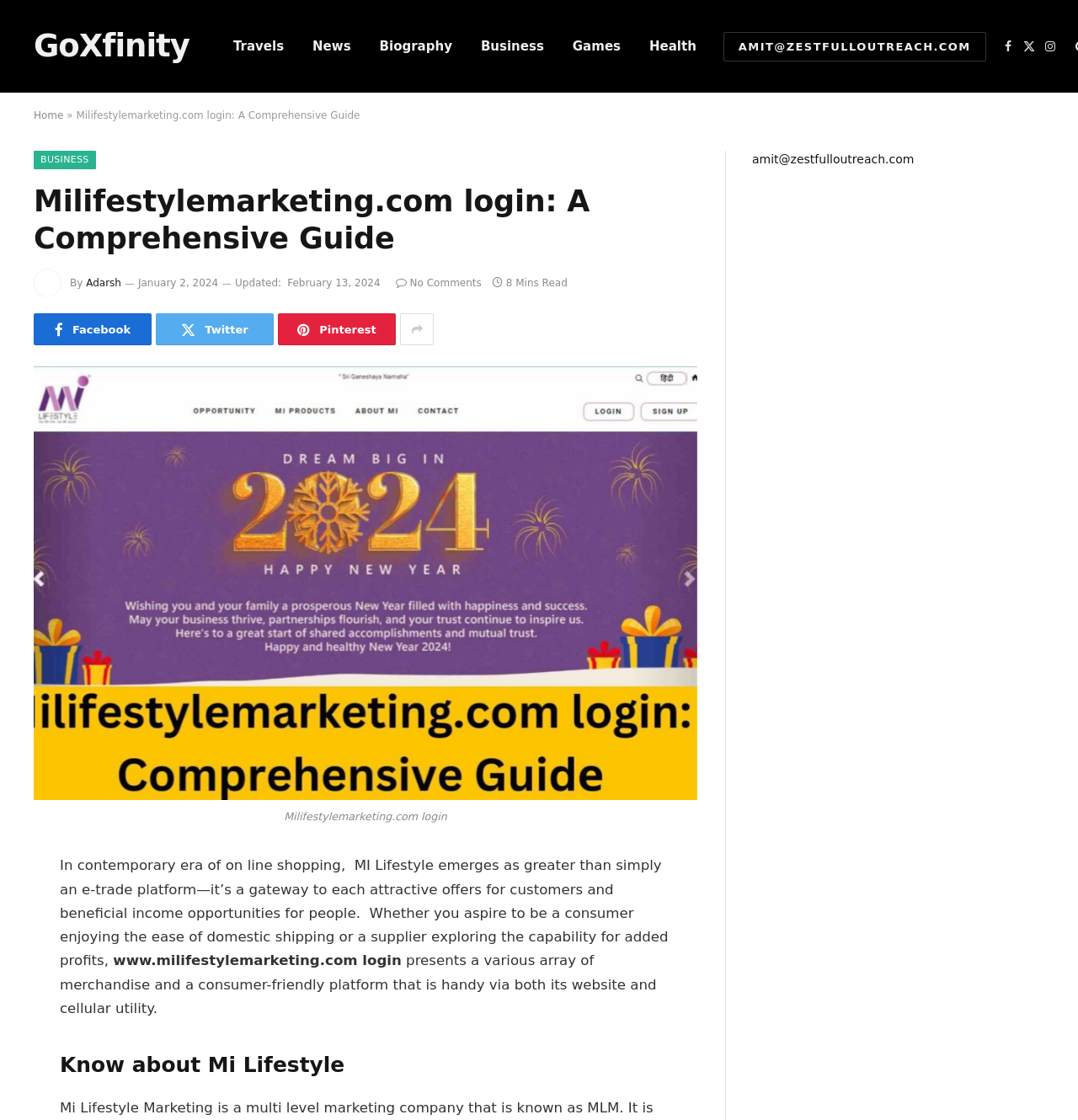Answer the following in one word or a short phrase: 
What is the name of the author?

Adarsh